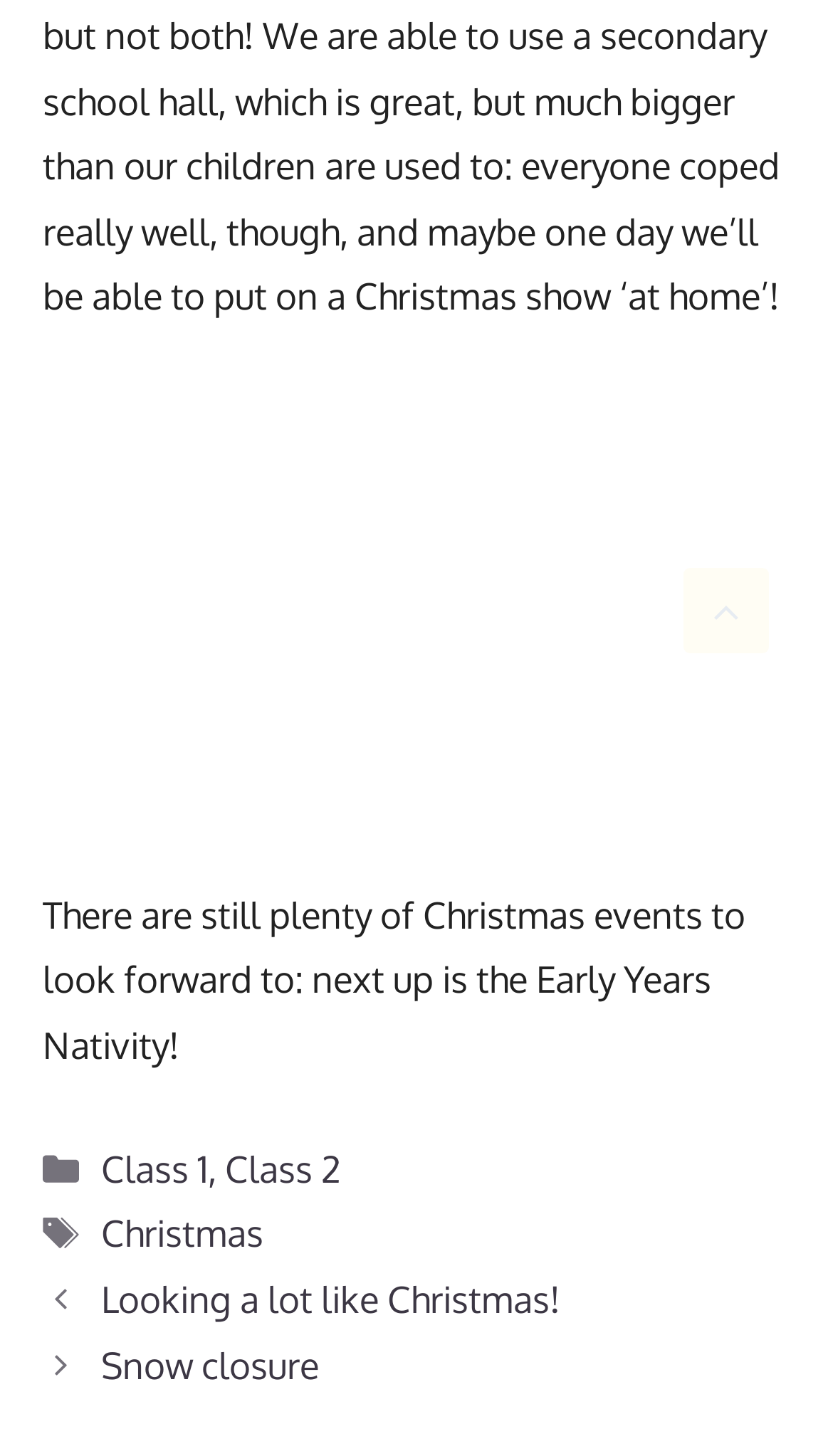Using the element description: "Class 1", determine the bounding box coordinates. The coordinates should be in the format [left, top, right, bottom], with values between 0 and 1.

[0.121, 0.787, 0.249, 0.818]